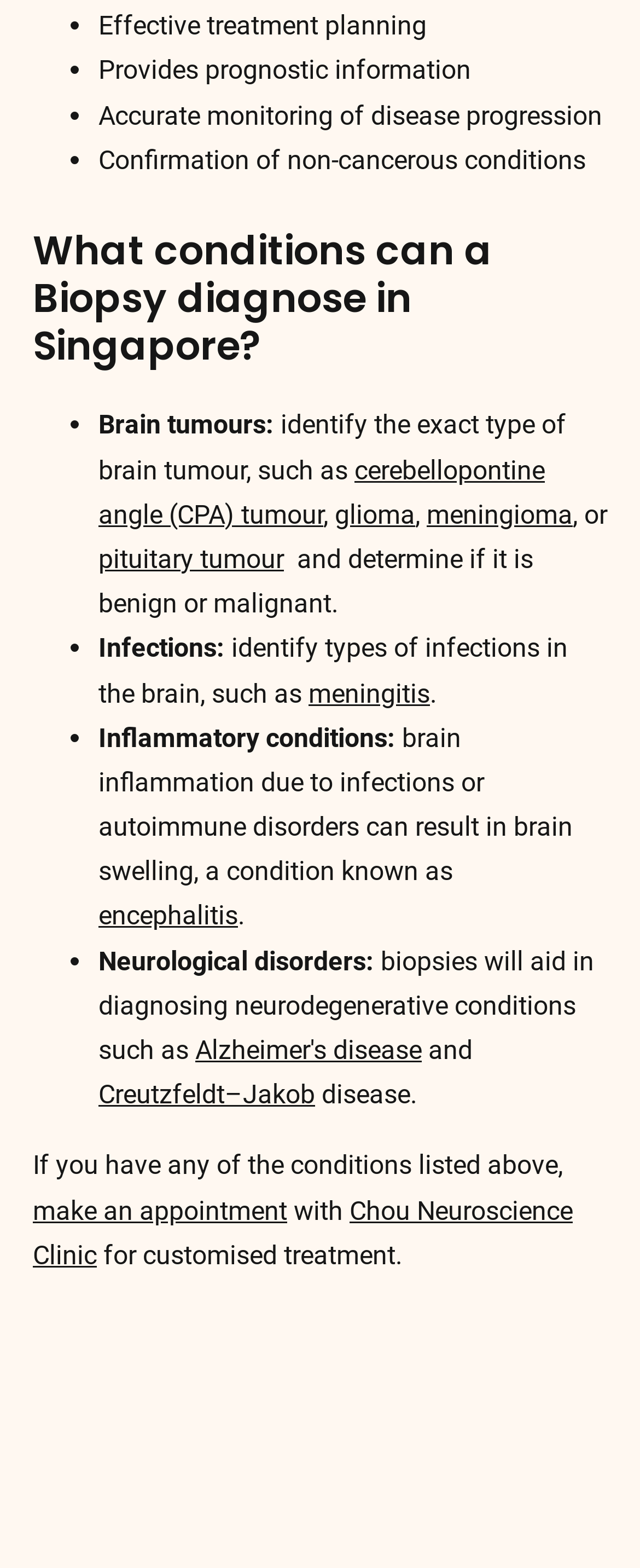Please determine the bounding box coordinates of the element's region to click in order to carry out the following instruction: "Click on 'encephalitis'". The coordinates should be four float numbers between 0 and 1, i.e., [left, top, right, bottom].

[0.154, 0.574, 0.372, 0.594]